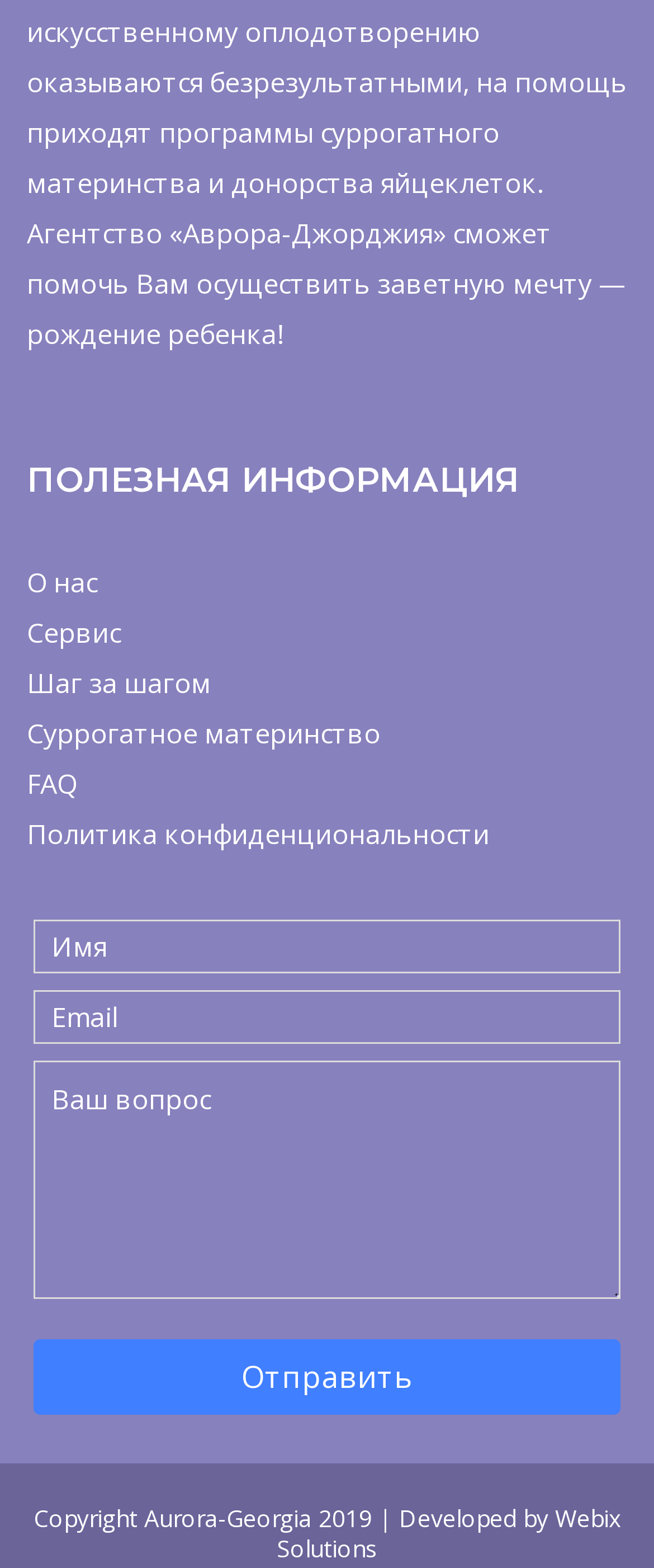Using details from the image, please answer the following question comprehensively:
What is the purpose of the textbox labeled 'Ваш вопрос'?

The textbox labeled 'Ваш вопрос' is located below the textboxes for 'Имя' and 'Email', and above the 'Отправить' button. This suggests that it is part of a contact or feedback form, where users can input their questions or messages. Therefore, the purpose of this textbox is to allow users to input their questions.